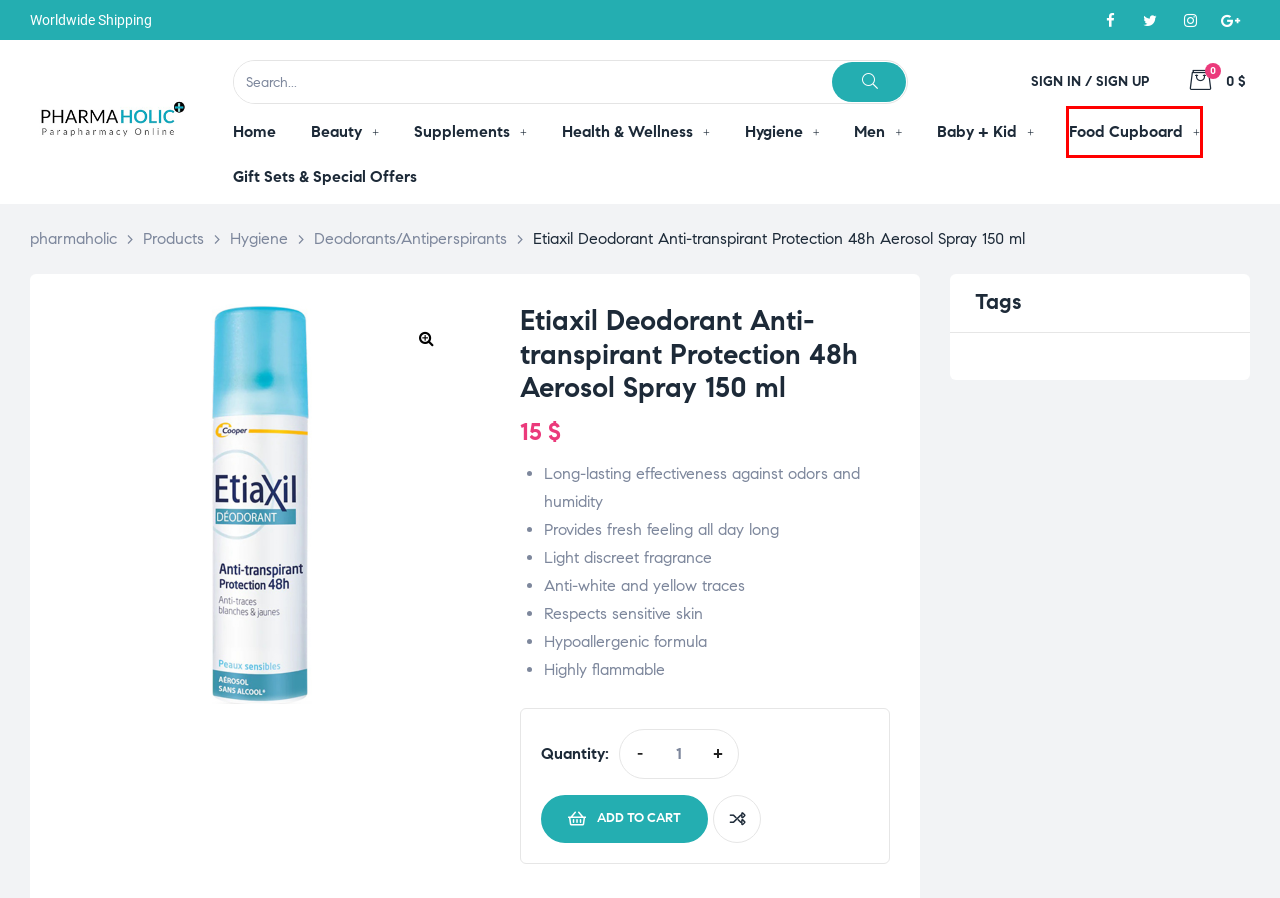You are given a screenshot of a webpage with a red rectangle bounding box around an element. Choose the best webpage description that matches the page after clicking the element in the bounding box. Here are the candidates:
A. Supplements Archives - pharmaholic
B. Cart - pharmaholic
C. Hygiene Archives - pharmaholic
D. Baby + Kid Archives - pharmaholic
E. My account - pharmaholic
F. Deodorants/Antiperspirants Archives - pharmaholic
G. Men Archives - pharmaholic
H. Food Cupboard Archives - pharmaholic

H